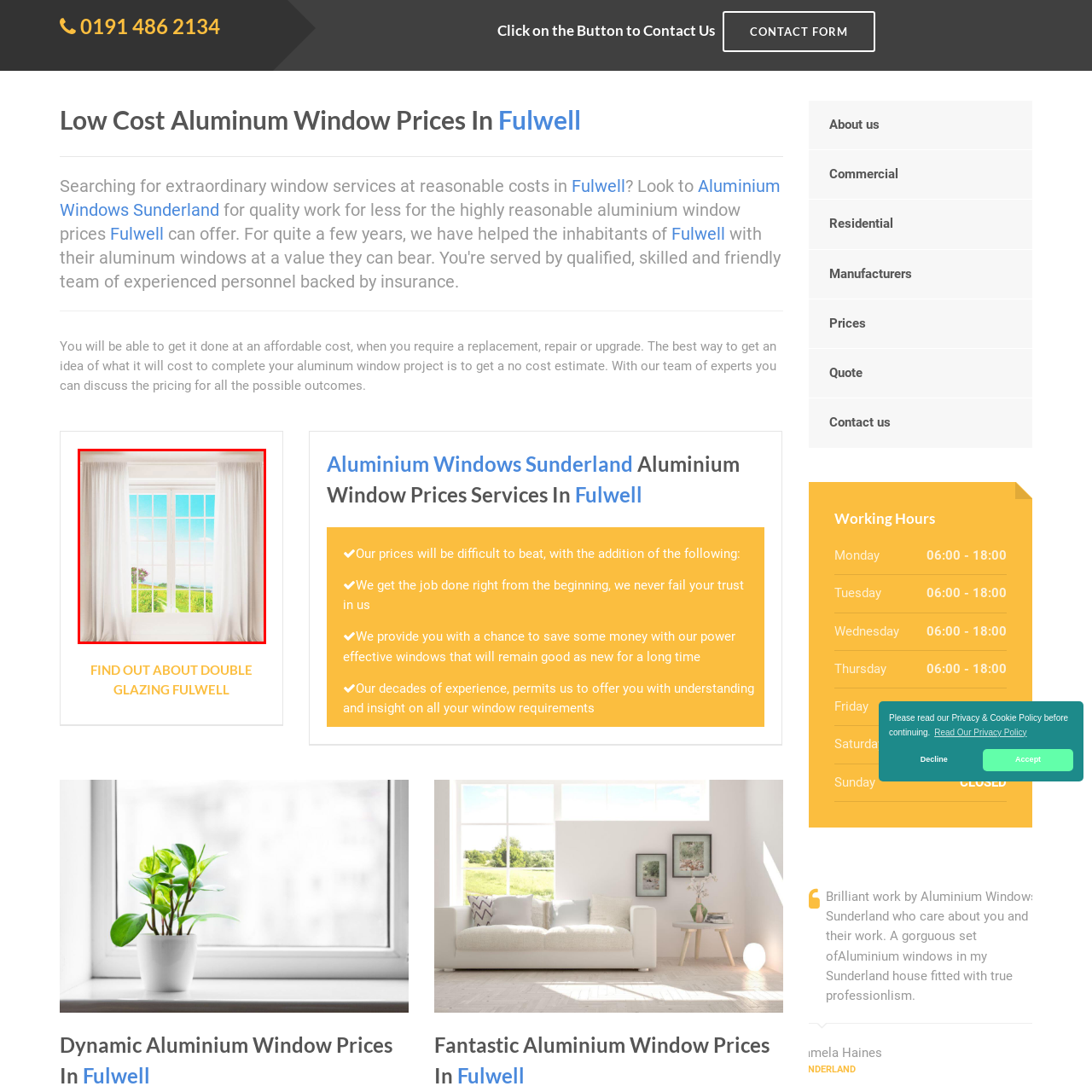Pay attention to the section of the image delineated by the white outline and provide a detailed response to the subsequent question, based on your observations: 
What is the color of the sky outside?

The caption states that the landscape outside unfolds under a 'clear blue sky', suggesting that the sky is blue in color.